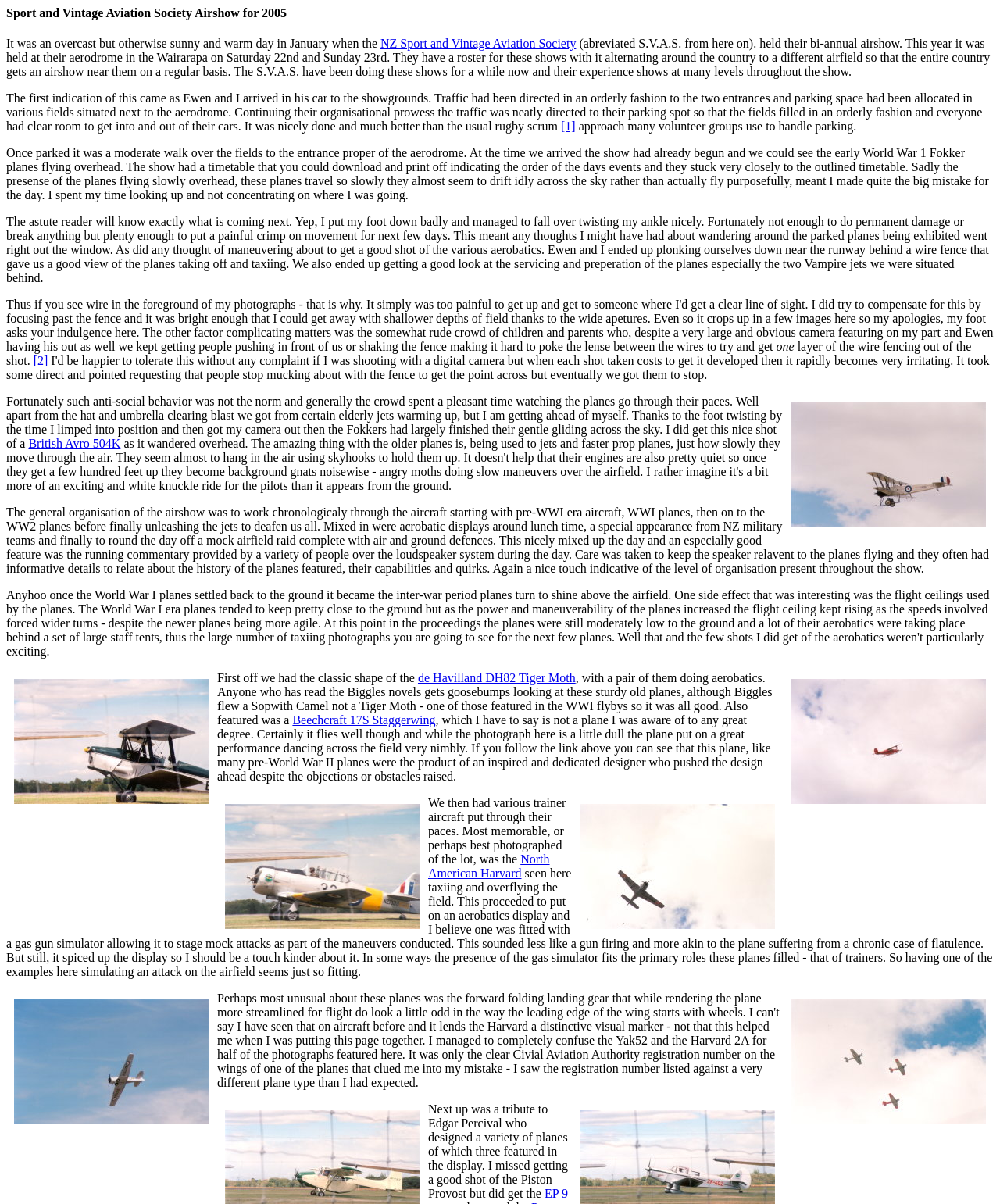Identify the bounding box coordinates of the element that should be clicked to fulfill this task: "Follow the link to North American Harvard". The coordinates should be provided as four float numbers between 0 and 1, i.e., [left, top, right, bottom].

[0.428, 0.708, 0.55, 0.731]